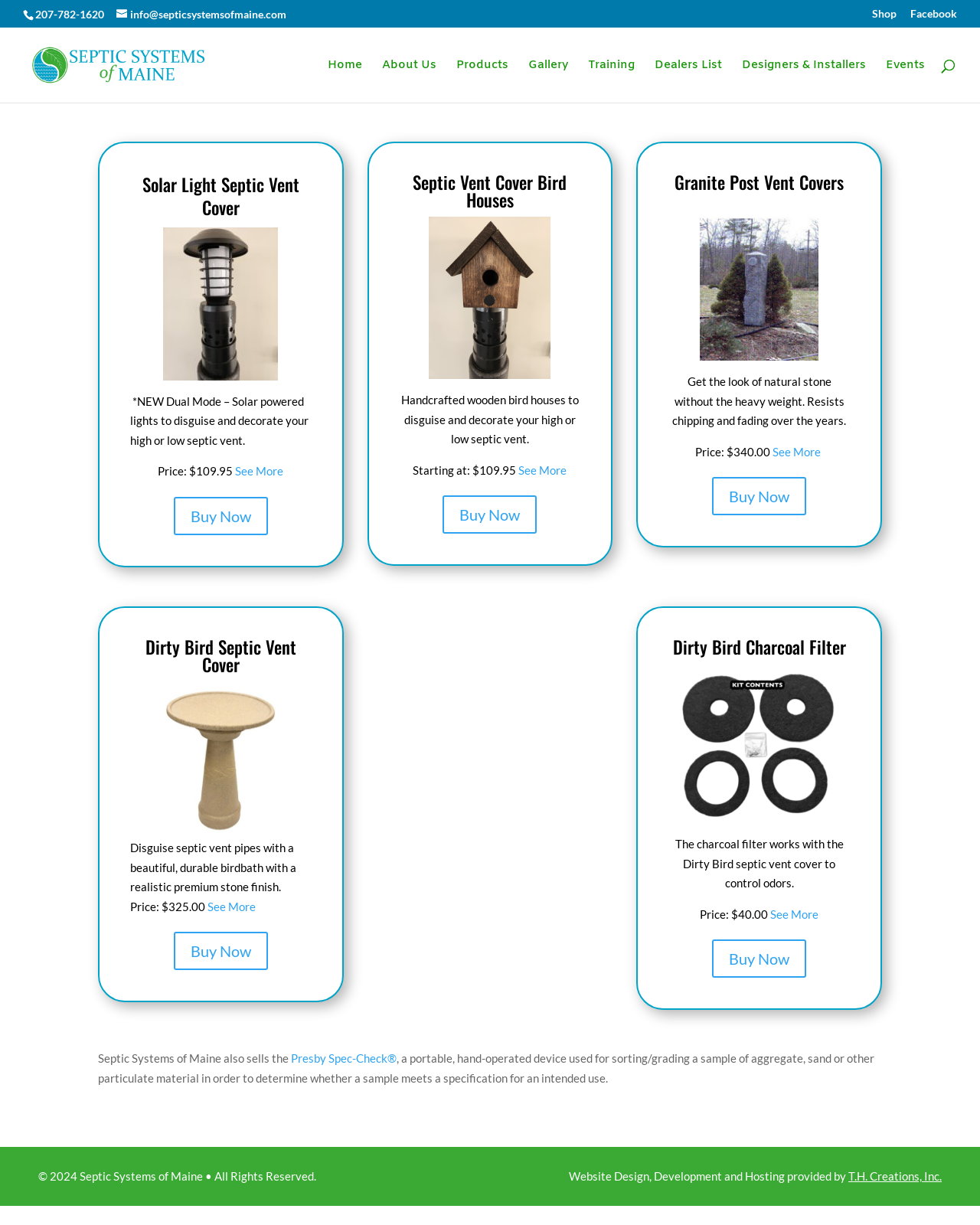Identify the bounding box coordinates for the element you need to click to achieve the following task: "Buy the Solar Light Septic Vent Cover". The coordinates must be four float values ranging from 0 to 1, formatted as [left, top, right, bottom].

[0.177, 0.406, 0.273, 0.437]